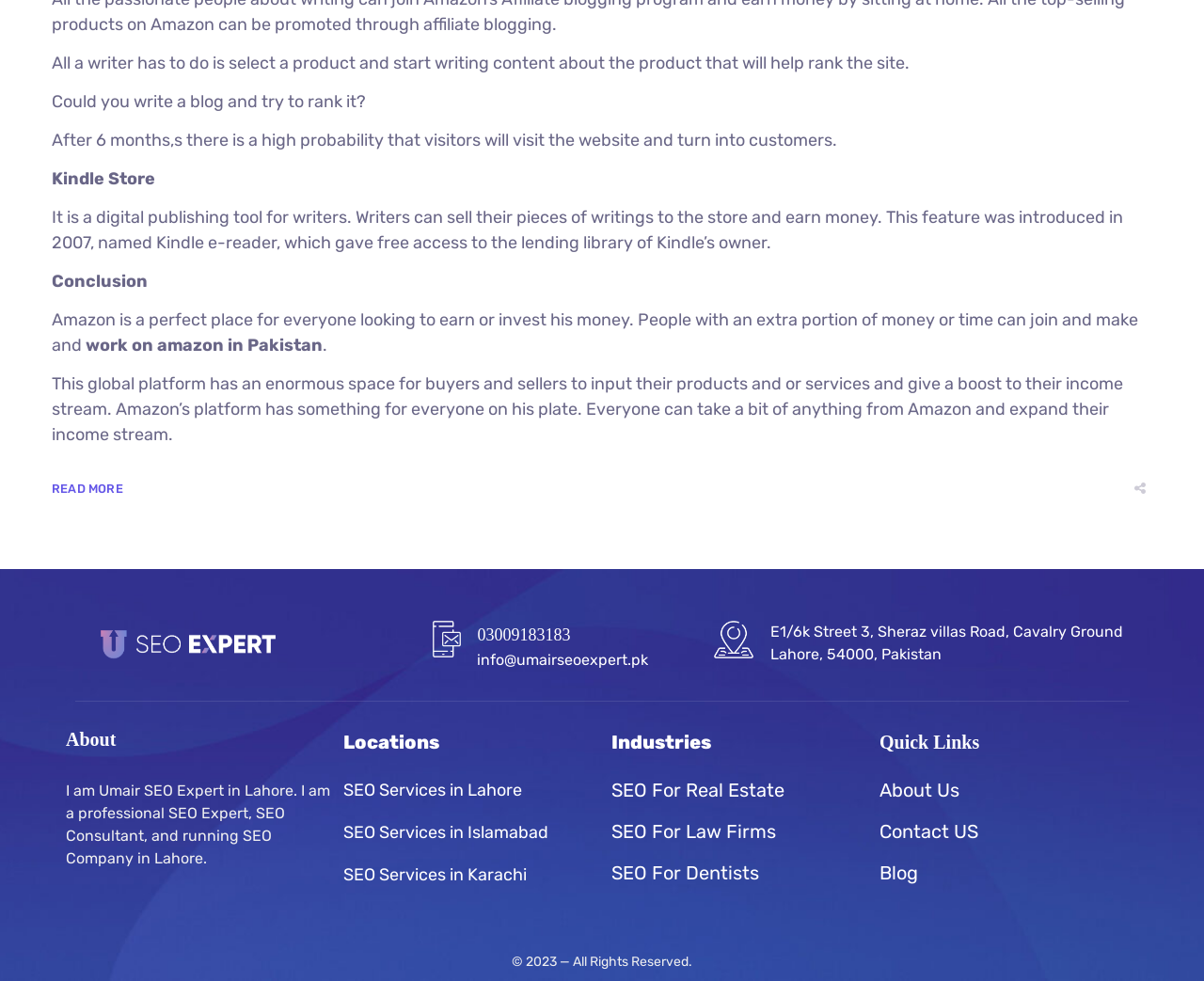Identify the bounding box coordinates of the clickable region required to complete the instruction: "Click the 'READ MORE' link". The coordinates should be given as four float numbers within the range of 0 and 1, i.e., [left, top, right, bottom].

[0.043, 0.488, 0.102, 0.508]